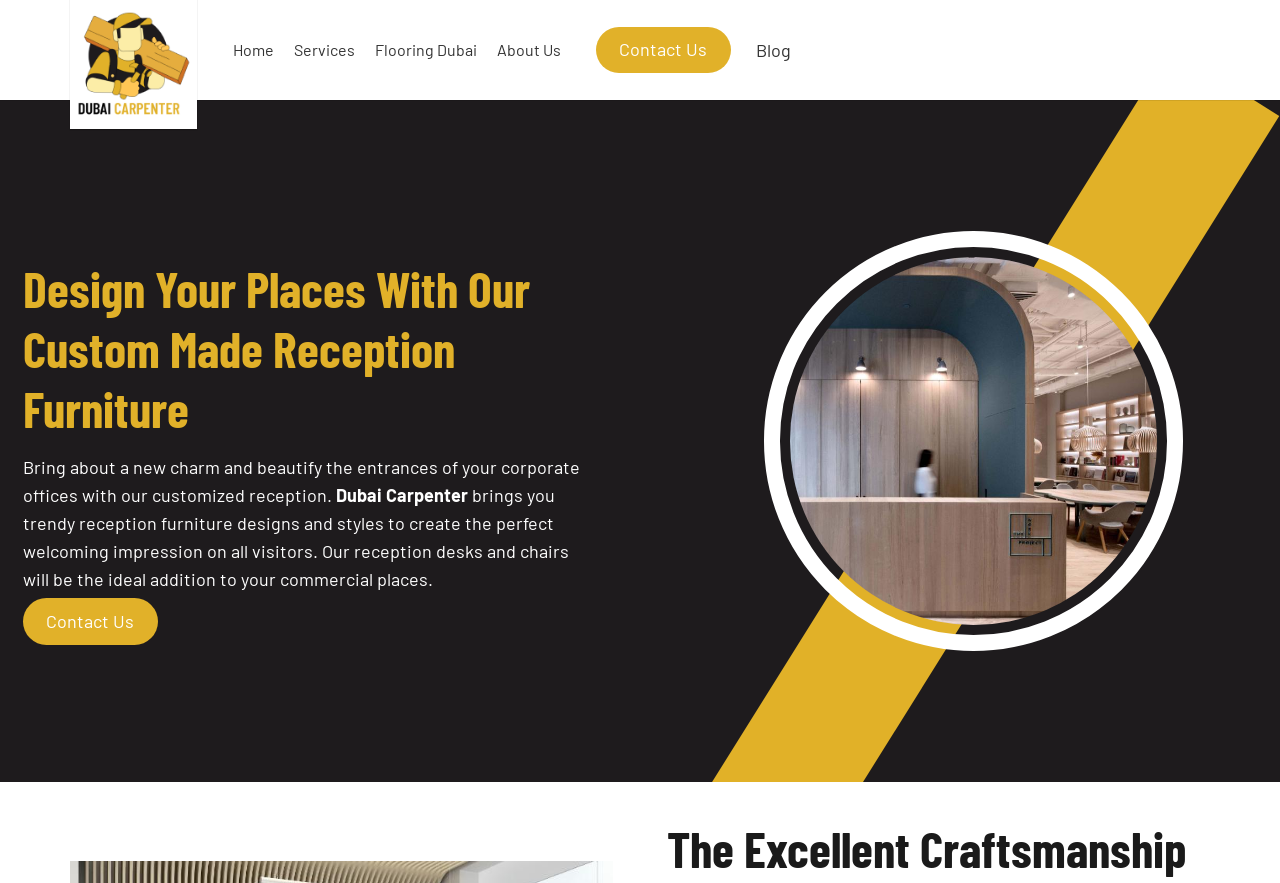What is the style of the reception furniture shown in the image?
Answer the question with a single word or phrase by looking at the picture.

Luxury